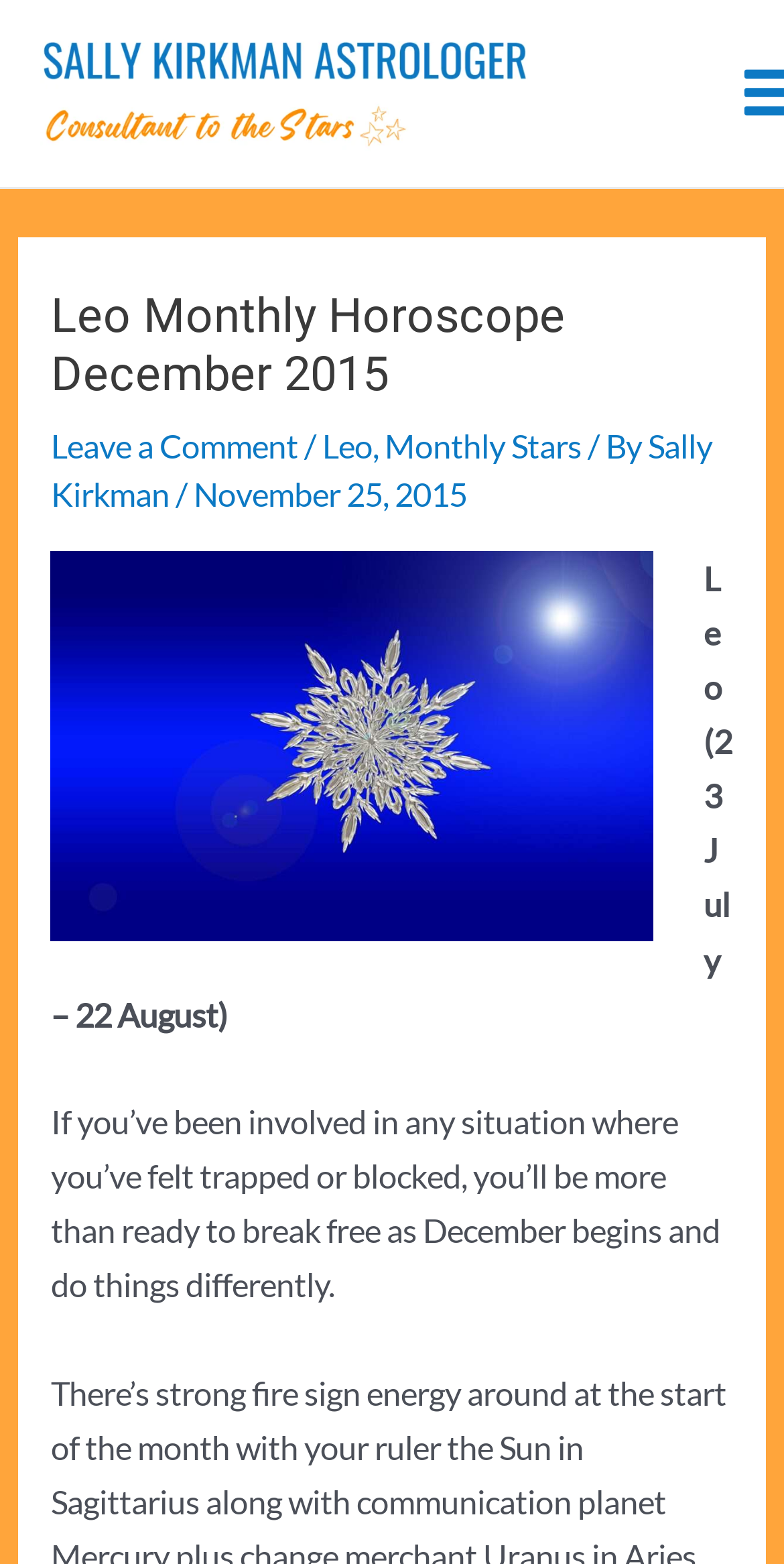Please determine the heading text of this webpage.

Leo Monthly Horoscope December 2015